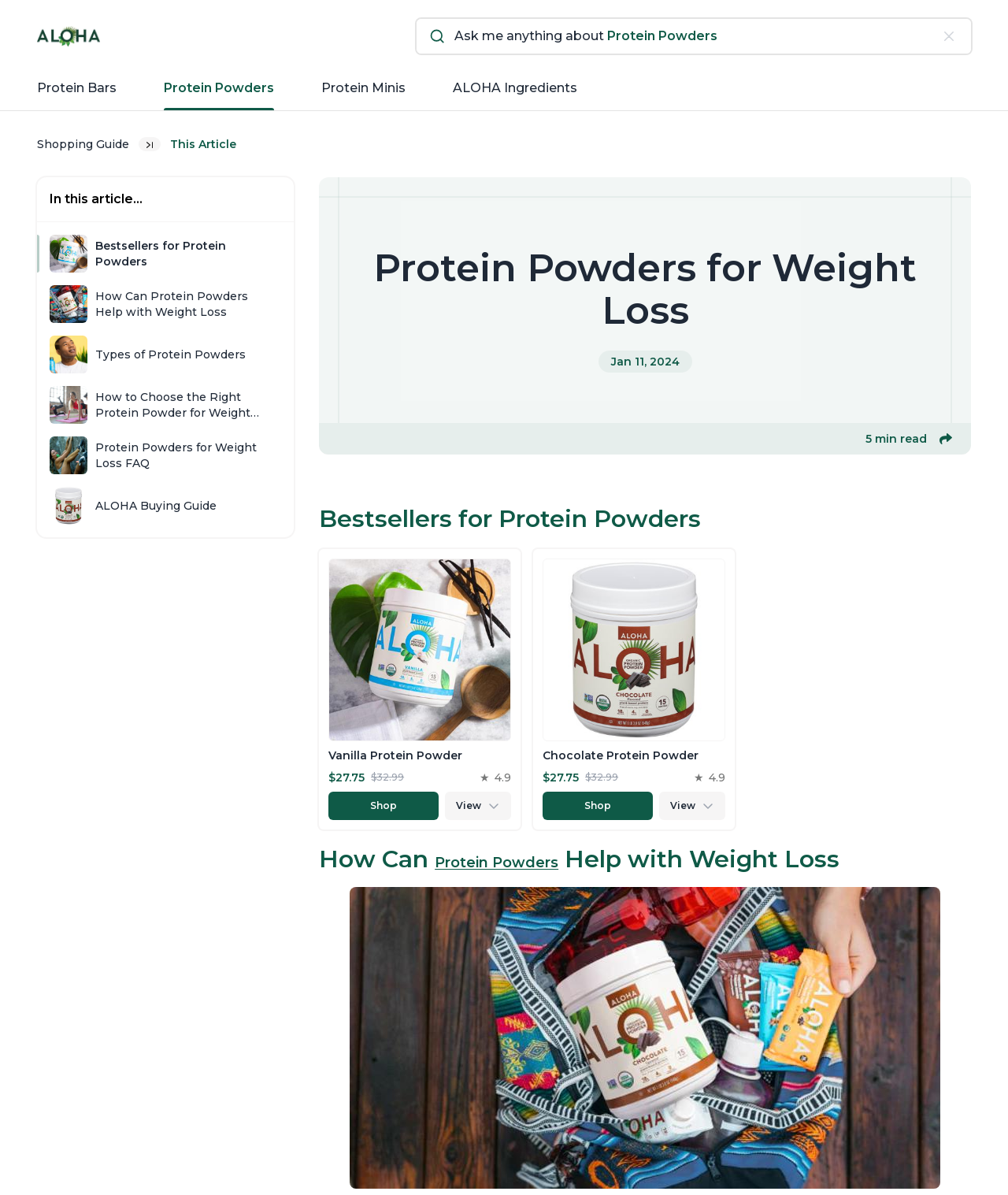Identify the bounding box coordinates for the region of the element that should be clicked to carry out the instruction: "View product details of Vanilla Protein Powder". The bounding box coordinates should be four float numbers between 0 and 1, i.e., [left, top, right, bottom].

[0.317, 0.459, 0.517, 0.694]